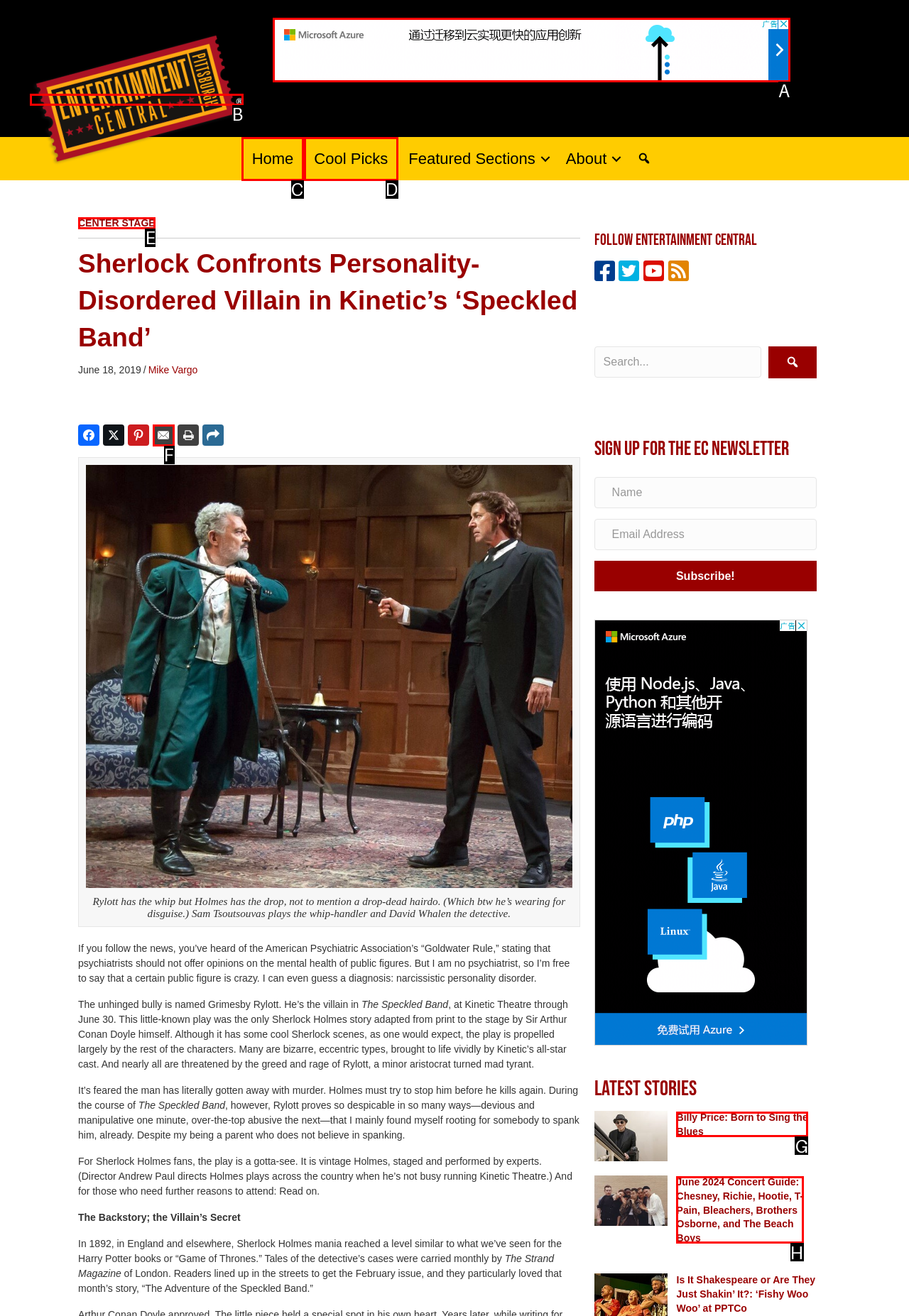Select the proper HTML element to perform the given task: Read the article 'Billy Price: Born to Sing the Blues' Answer with the corresponding letter from the provided choices.

G